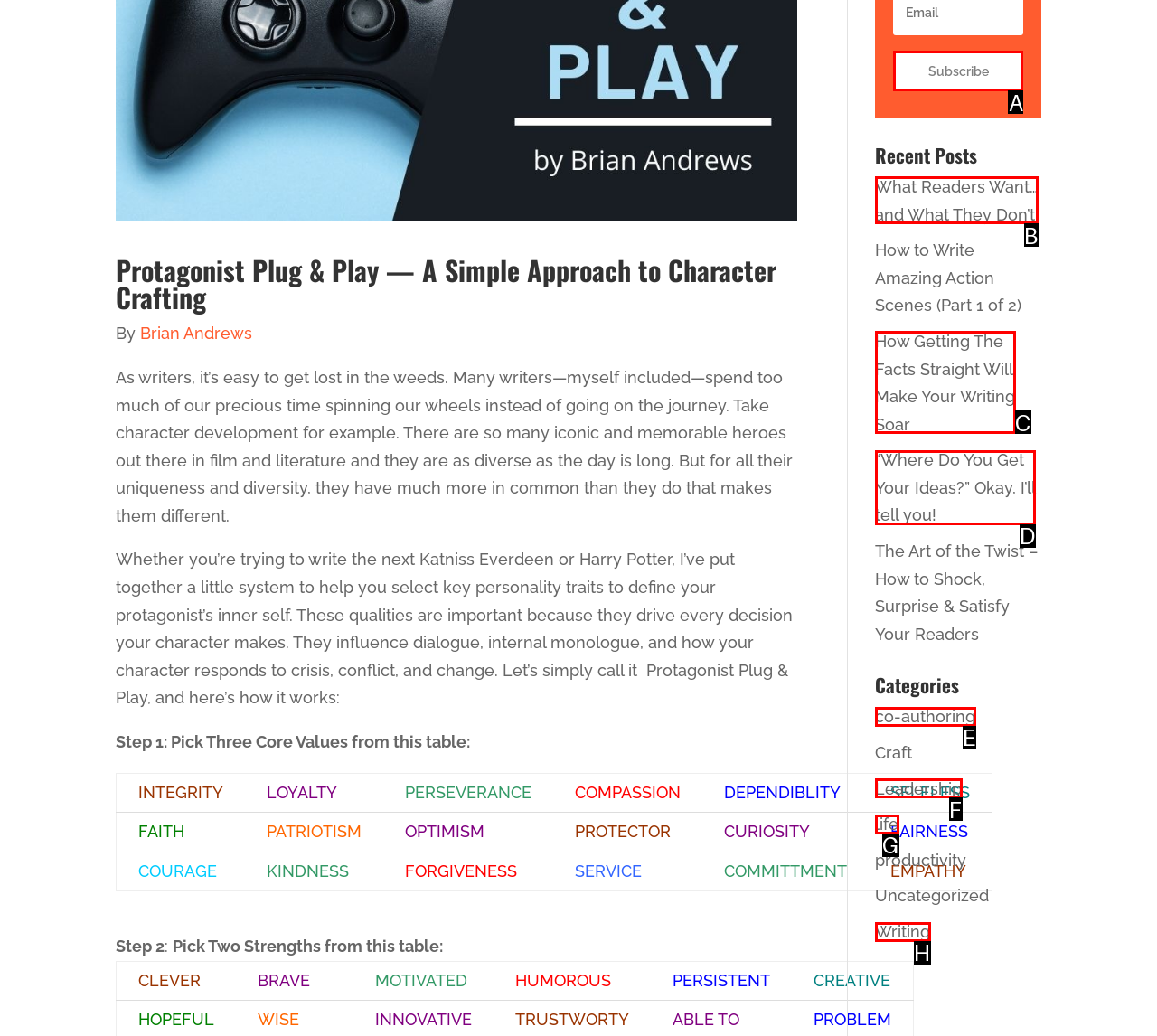Using the description: Writing, find the HTML element that matches it. Answer with the letter of the chosen option.

H